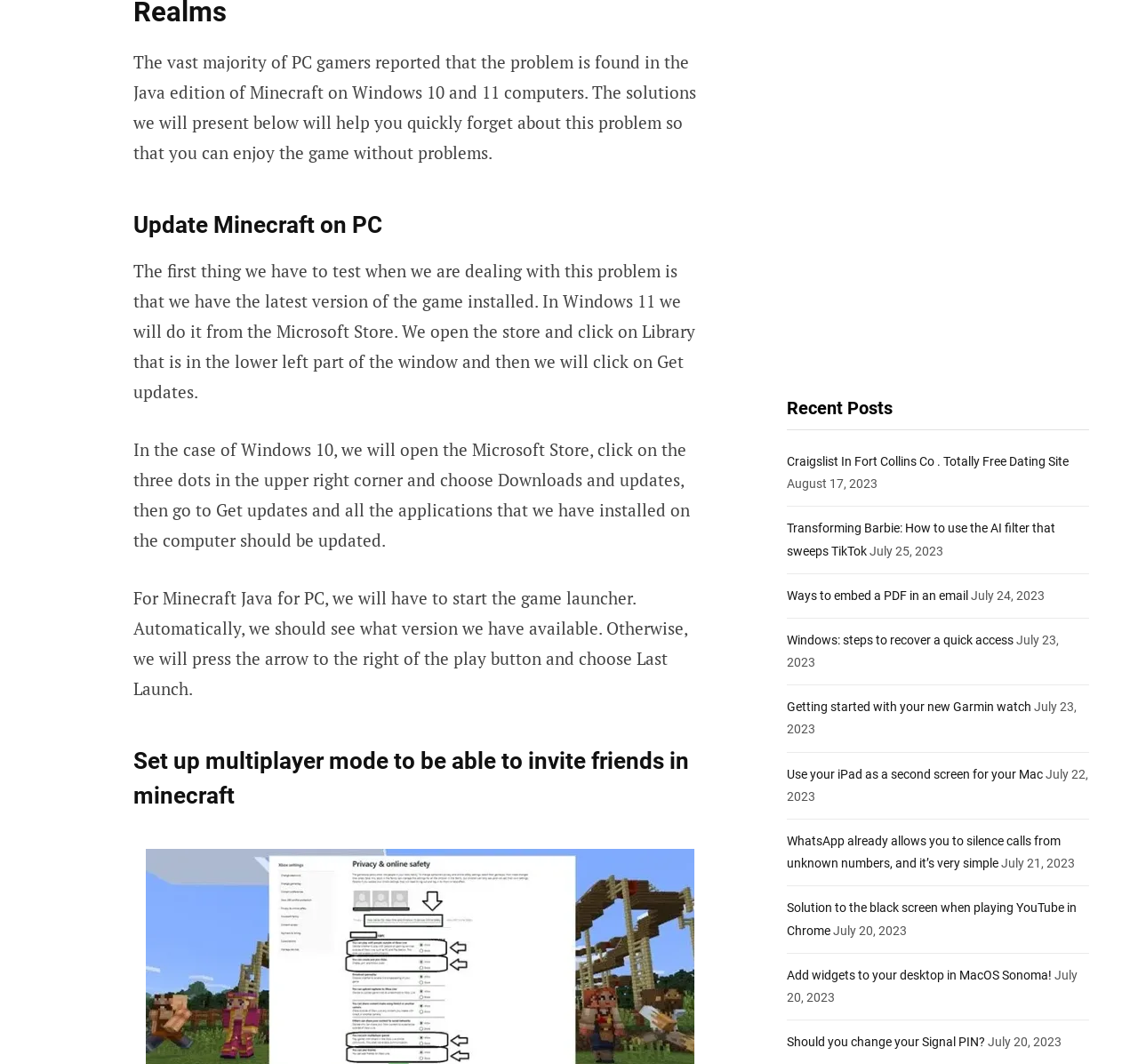What is the topic of the second heading on the webpage?
Using the details shown in the screenshot, provide a comprehensive answer to the question.

The second heading on the webpage is 'Set up multiplayer mode to be able to invite friends in Minecraft', which suggests that the section is about configuring multiplayer mode in Minecraft to invite friends.